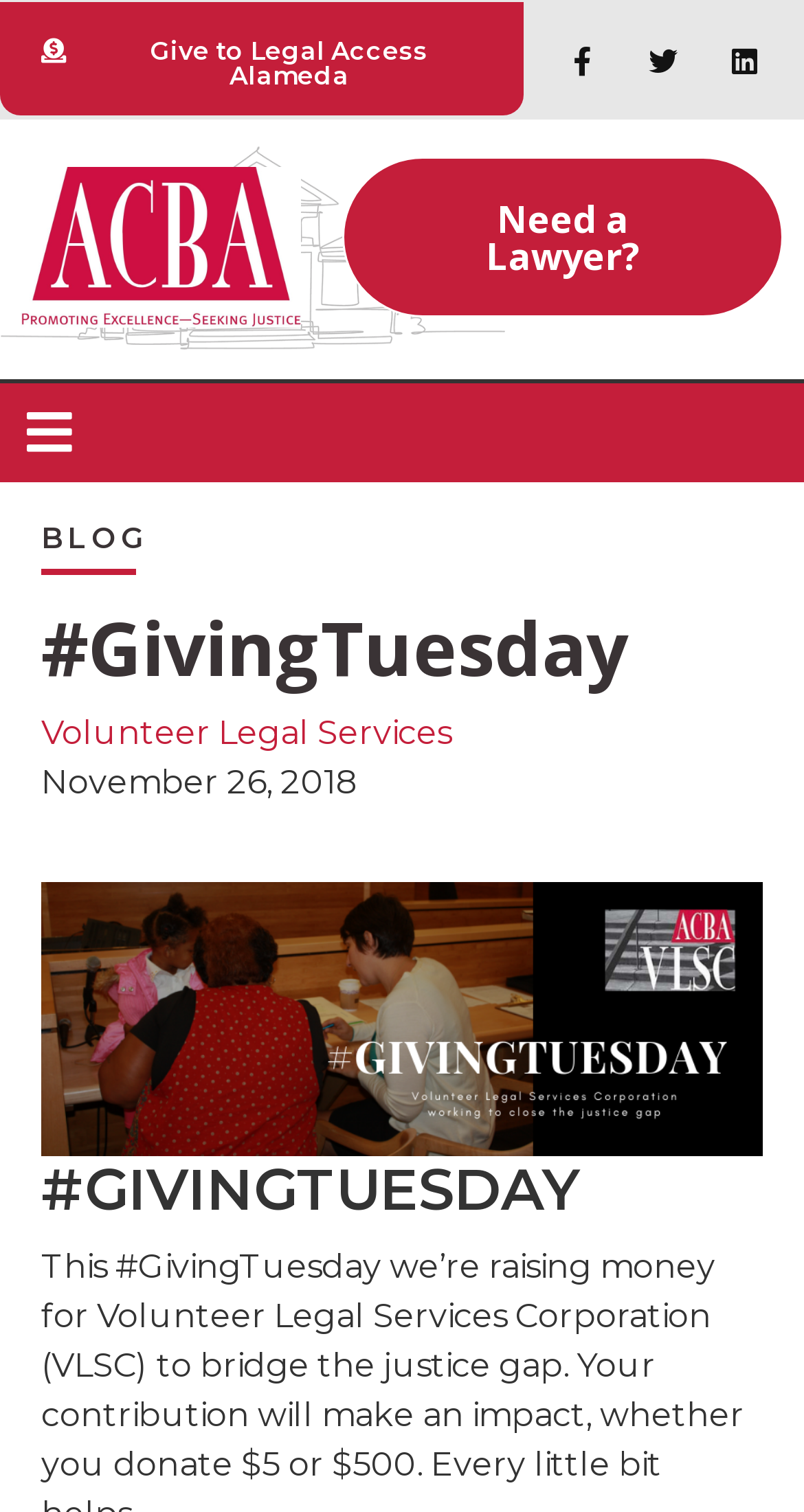Identify the bounding box coordinates of the section to be clicked to complete the task described by the following instruction: "Click on Give to Legal Access Alameda". The coordinates should be four float numbers between 0 and 1, formatted as [left, top, right, bottom].

[0.0, 0.001, 0.65, 0.076]